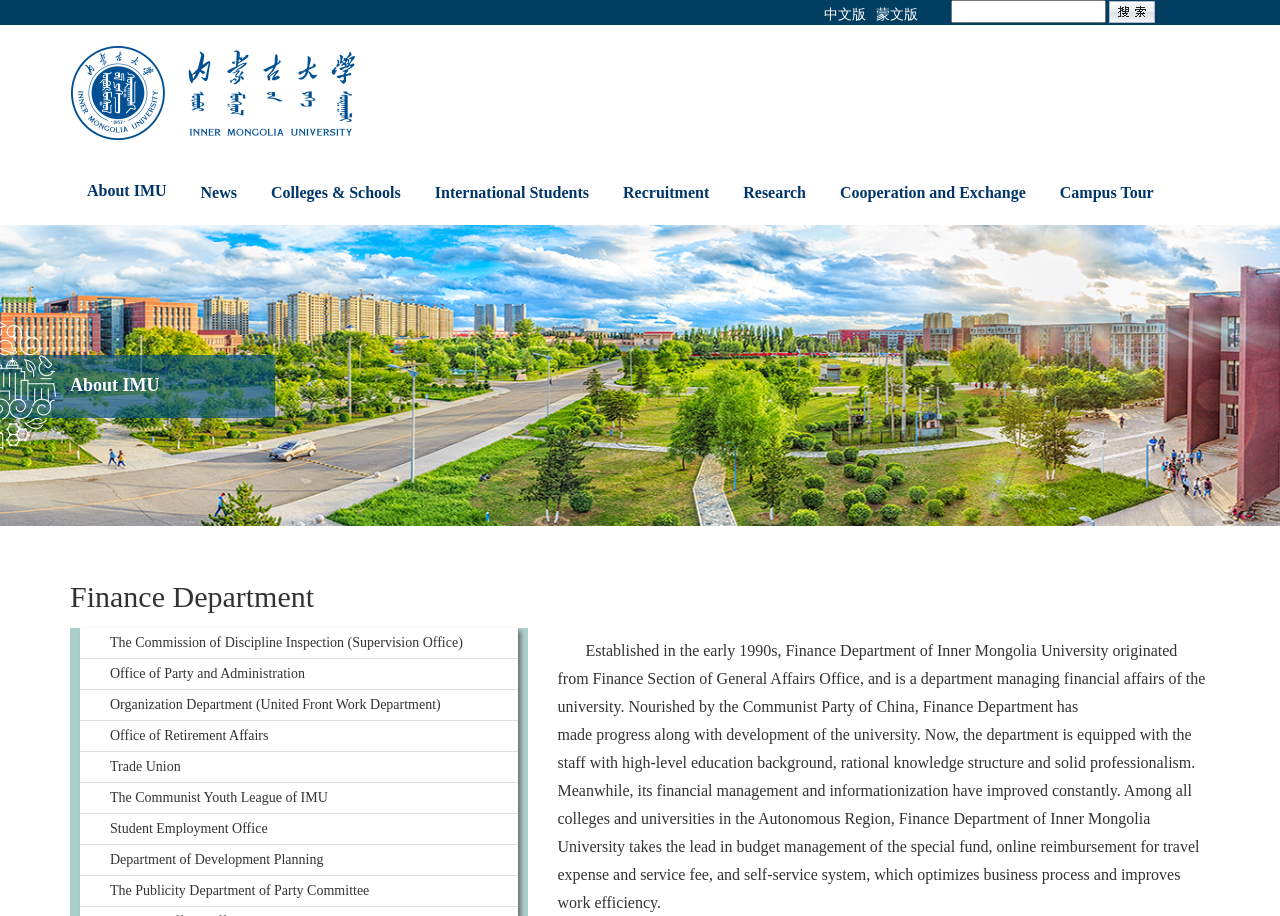Please answer the following question using a single word or phrase: What is the name of the university?

Inner Mongolia University